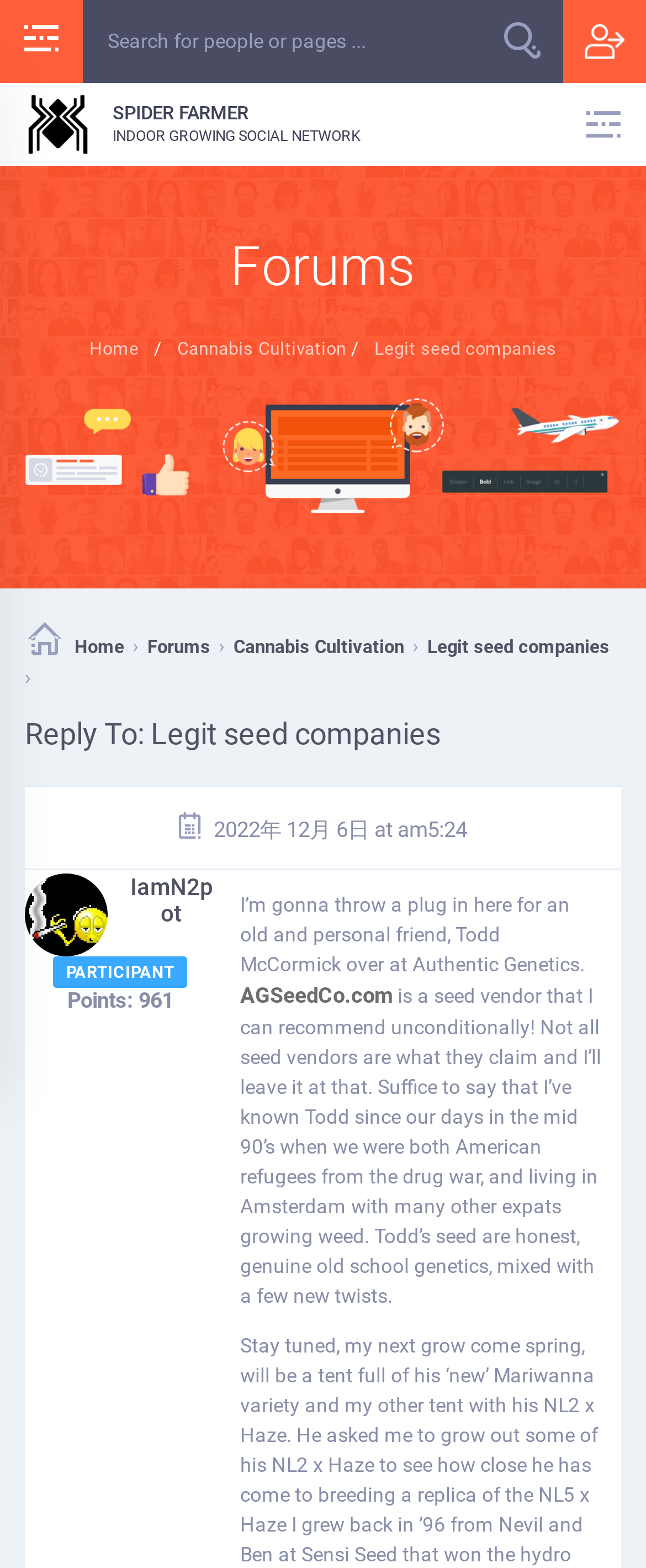Identify the bounding box coordinates of the HTML element based on this description: "Legit seed companies".

[0.656, 0.404, 0.949, 0.422]